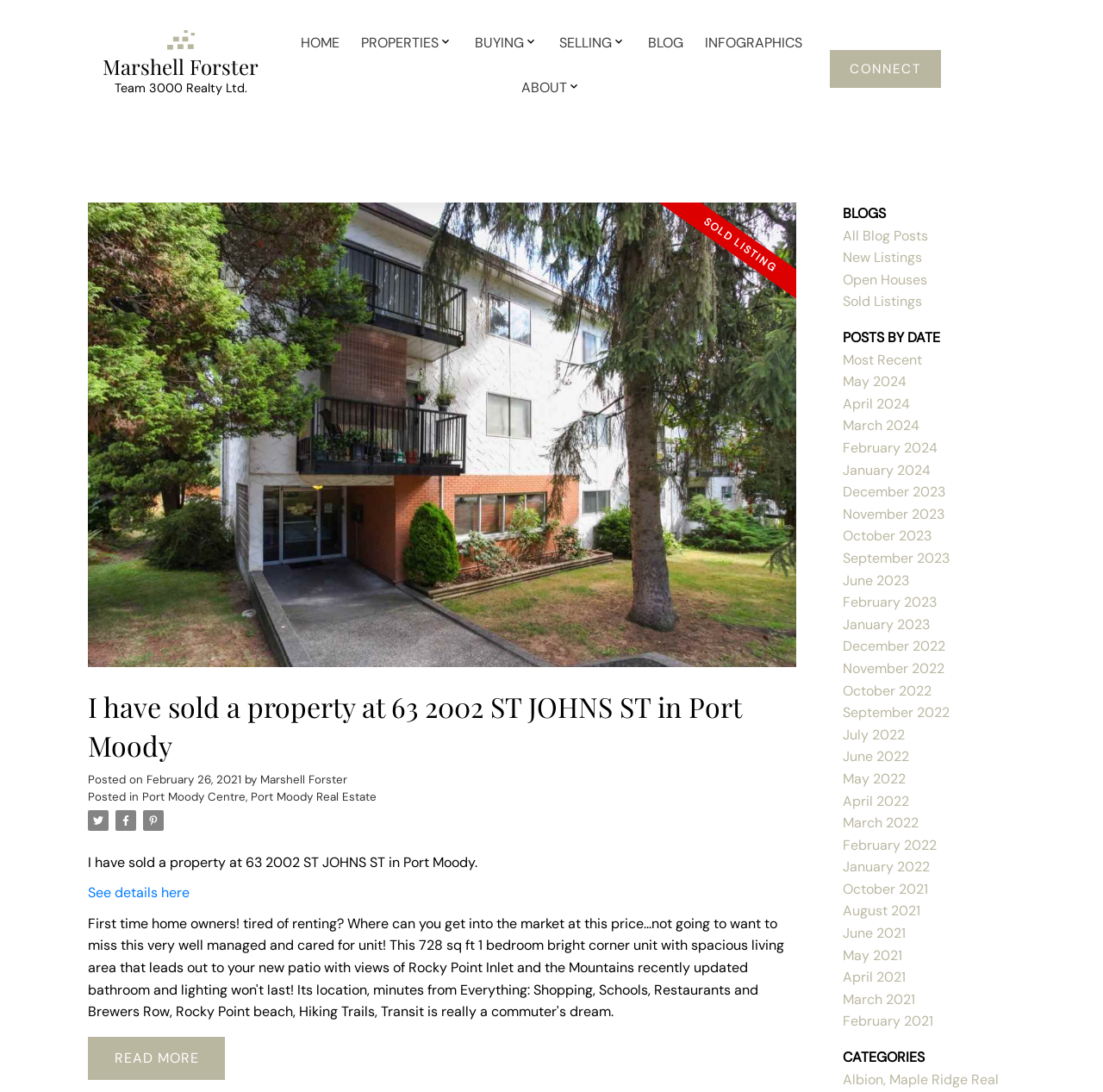Please provide a comprehensive answer to the question below using the information from the image: What is the category of the blog post?

The category of the blog post can be found in the article section, where it says 'Posted in Port Moody Centre, Port Moody Real Estate'.